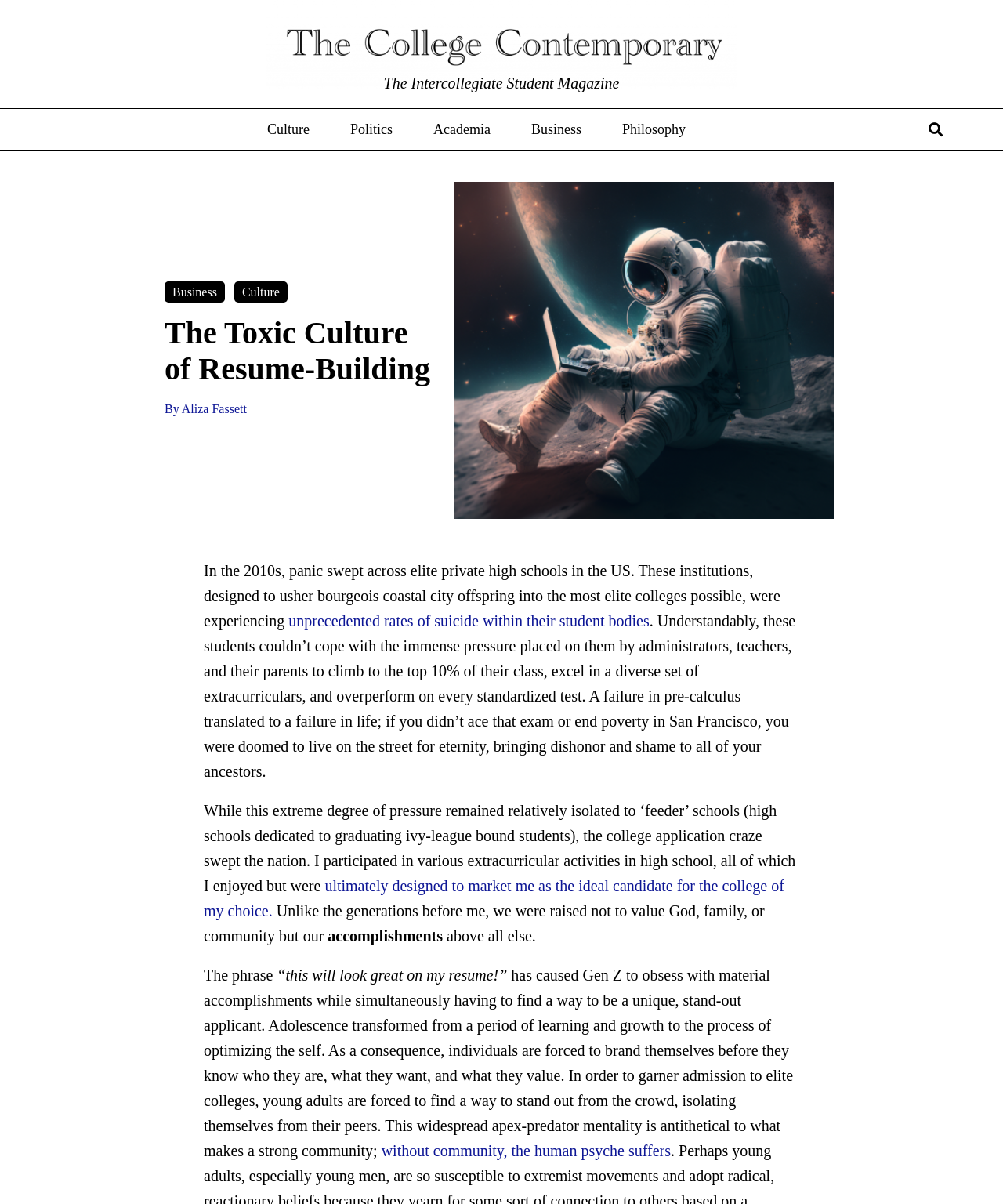Describe all the key features of the webpage in detail.

The webpage appears to be an article from an online magazine, with the title "The Toxic Culture of Resume-Building" and a subtitle "The College Contemporary". At the top of the page, there is a navigation menu with links to different categories such as "Culture", "Politics", "Academia", "Business", and "Philosophy". Below the navigation menu, there is a search bar with a "Search" button.

The main content of the article is divided into several paragraphs, with a heading that reads "The Toxic Culture of Resume-Building". The article discusses the pressure on high school students to excel in academics and extracurricular activities in order to get into elite colleges. The author argues that this pressure has led to a culture of resume-building, where students are forced to brand themselves and stand out from the crowd, often at the expense of their mental health and relationships with their peers.

There is an image on the page, located to the right of the article's heading, which takes up about a third of the page's width. The image is not described, but it appears to be related to the article's content.

Throughout the article, there are links to other relevant topics, such as "unprecedented rates of suicide" and "without community, the human psyche suffers". The author's name, "Aliza Fassett", is also linked at the top of the article.